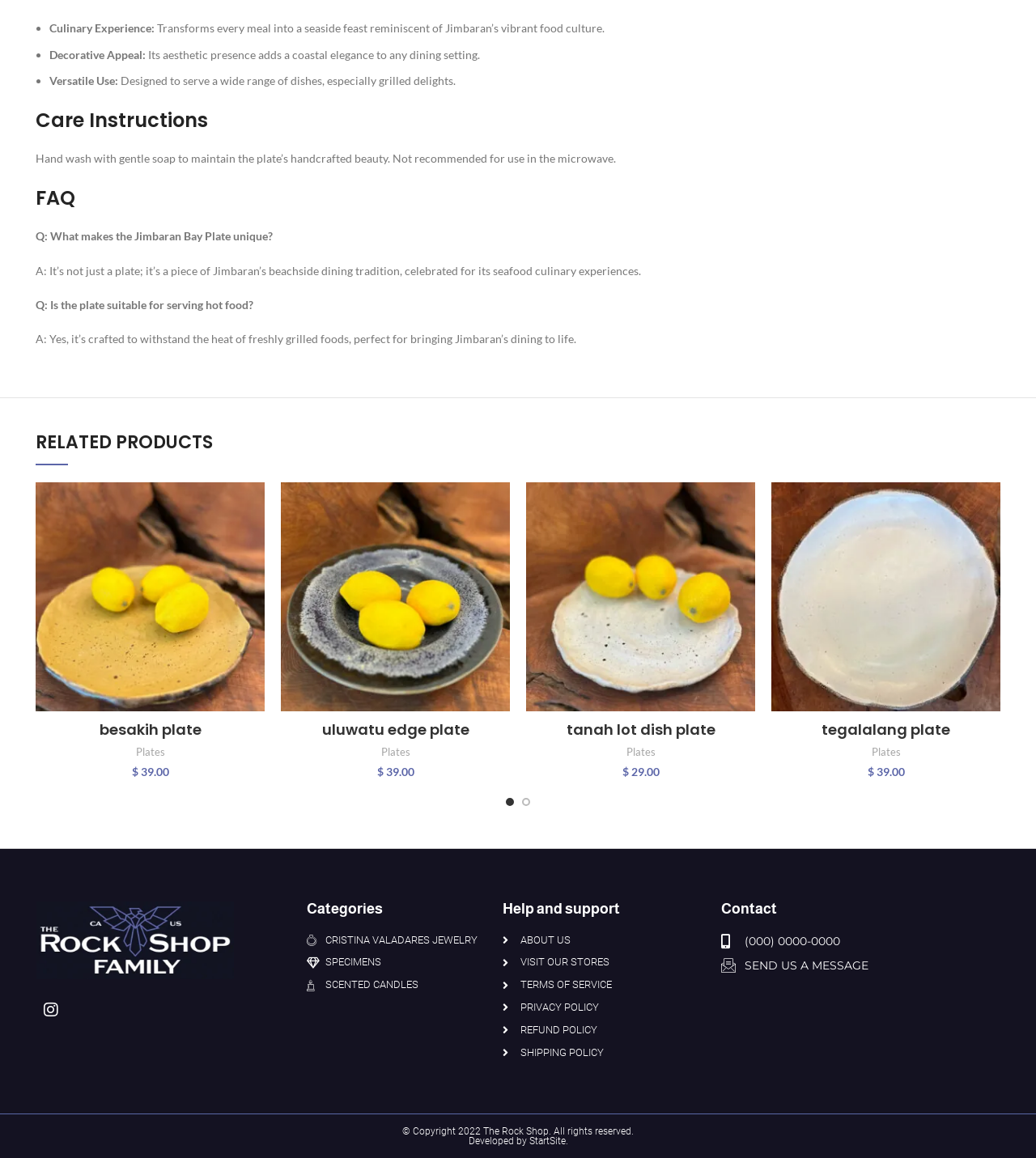Look at the image and give a detailed response to the following question: What is the purpose of the Jimbaran Bay Plate?

Based on the description, the Jimbaran Bay Plate is designed to serve a wide range of dishes, especially grilled delights, and its aesthetic presence adds a coastal elegance to any dining setting.